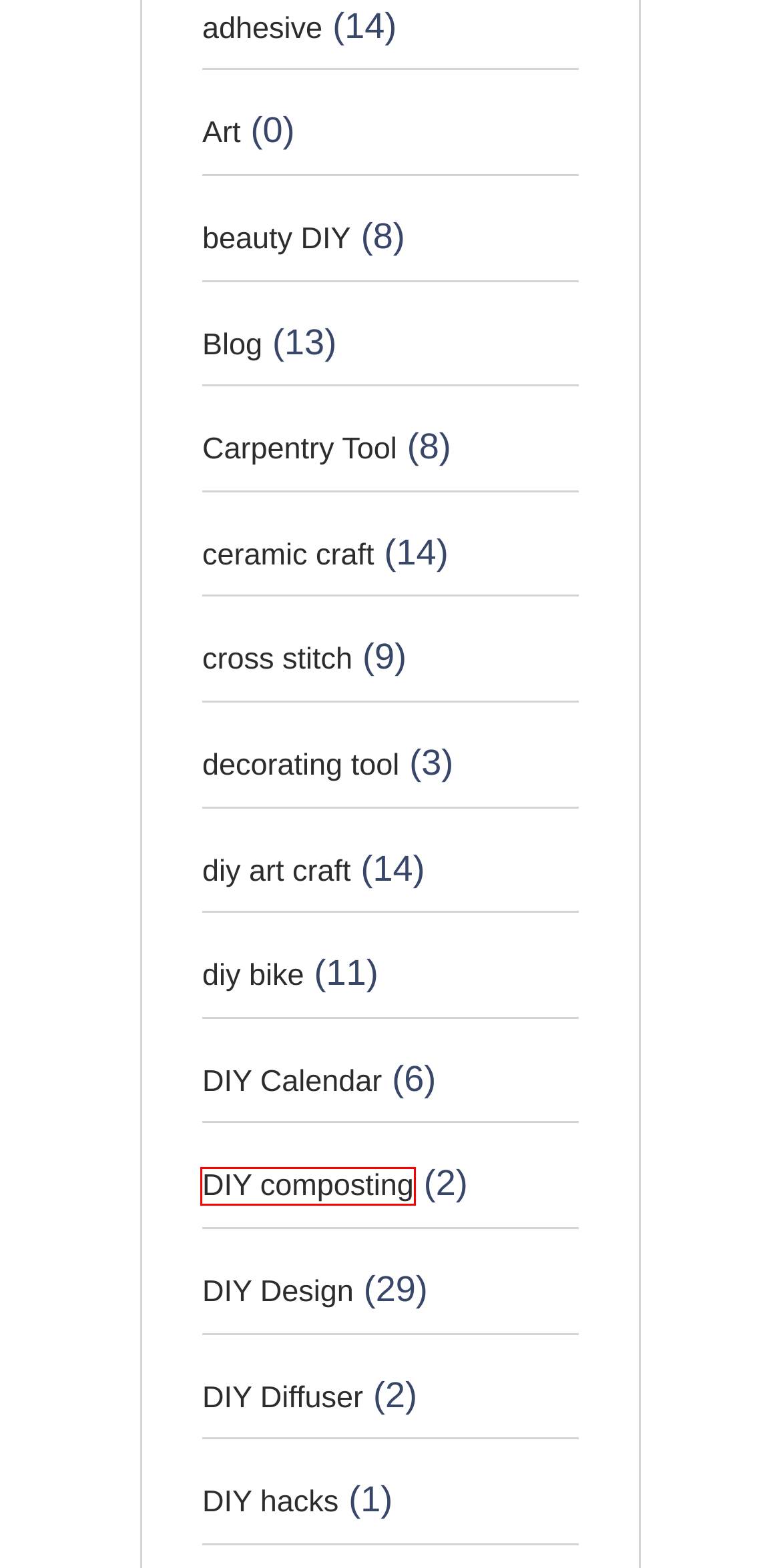You are provided with a screenshot of a webpage containing a red rectangle bounding box. Identify the webpage description that best matches the new webpage after the element in the bounding box is clicked. Here are the potential descriptions:
A. diy art craft - DIY Creator
B. Blog - DIY Creator
C. DIY Diffuser - DIY Creator
D. cross stitch - DIY Creator
E. DIY Calendar - DIY Creator
F. DIY hacks - DIY Creator
G. DIY composting - DIY Creator
H. adhesive - DIY Creator

G